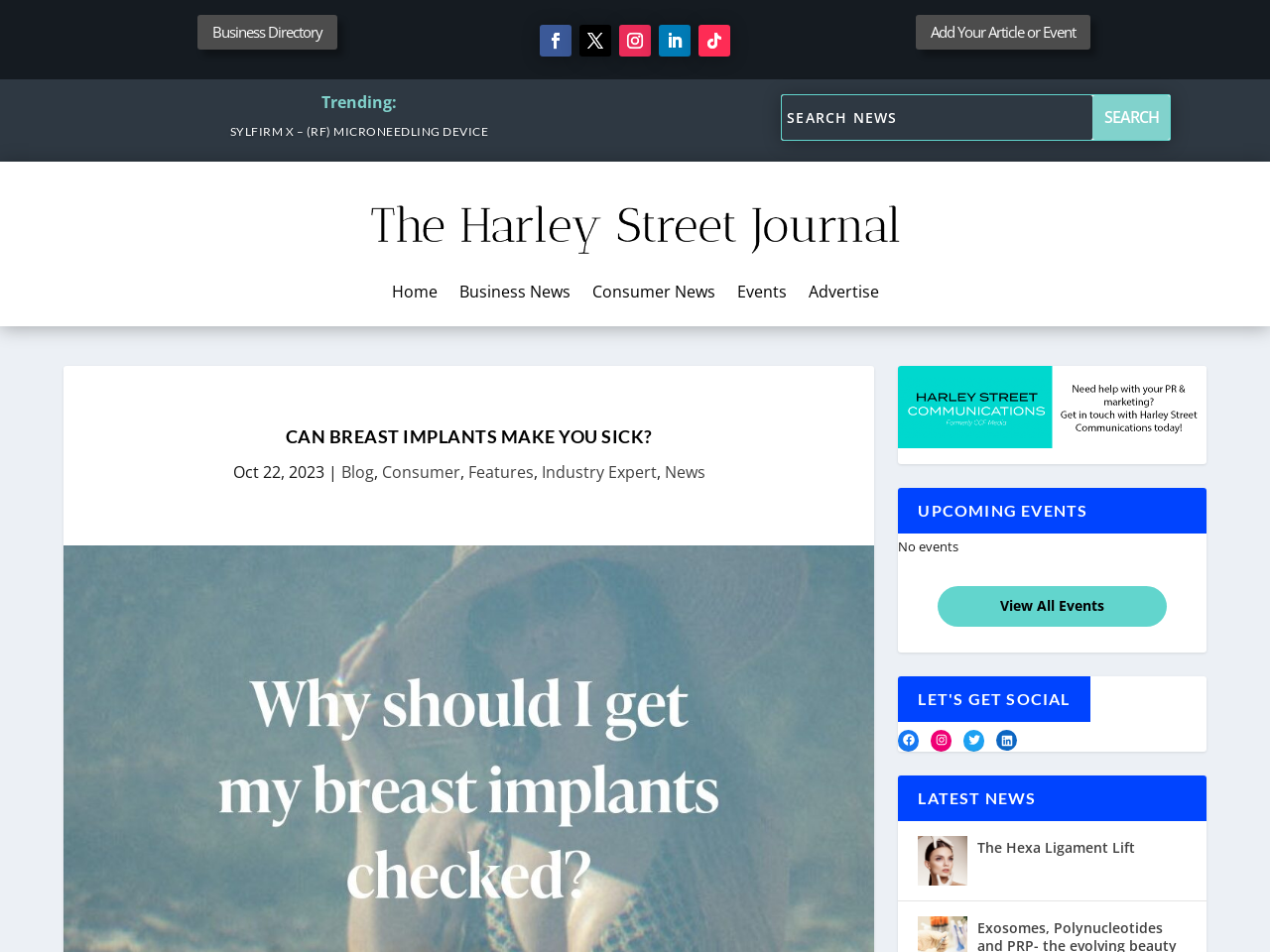Please specify the bounding box coordinates of the element that should be clicked to execute the given instruction: 'Search for news'. Ensure the coordinates are four float numbers between 0 and 1, expressed as [left, top, right, bottom].

[0.616, 0.1, 0.921, 0.147]